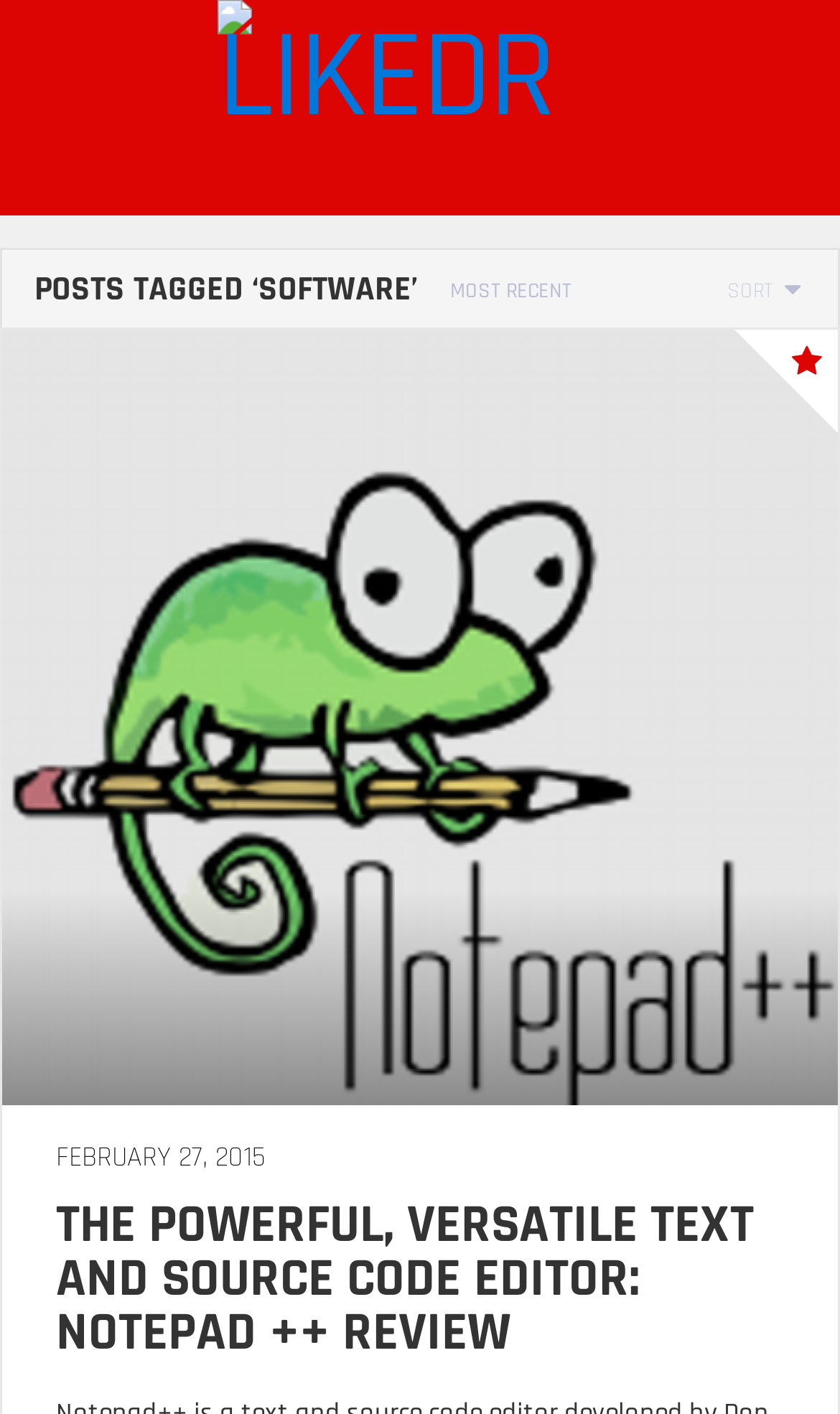Please provide the bounding box coordinate of the region that matches the element description: alt="LikedReviews.com". Coordinates should be in the format (top-left x, top-left y, bottom-right x, bottom-right y) and all values should be between 0 and 1.

[0.208, 0.0, 0.792, 0.152]